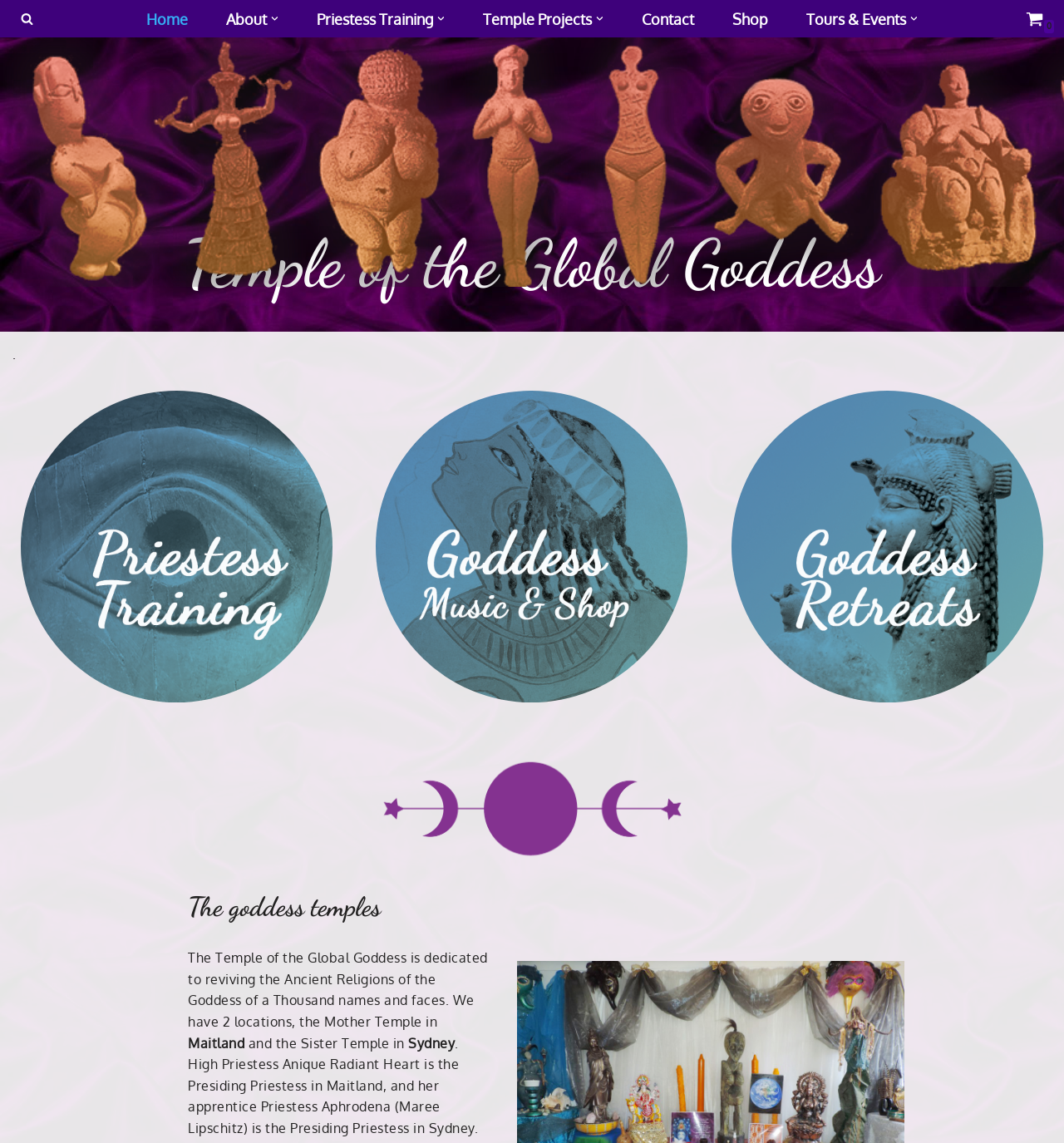Please examine the image and provide a detailed answer to the question: How many navigation links are there?

I counted the number of links under the 'Primary Menu' navigation element, which are 'Home', 'About', 'Priestess Training', 'Temple Projects', 'Contact', 'Shop', 'Tours & Events', and there are 9 links in total.